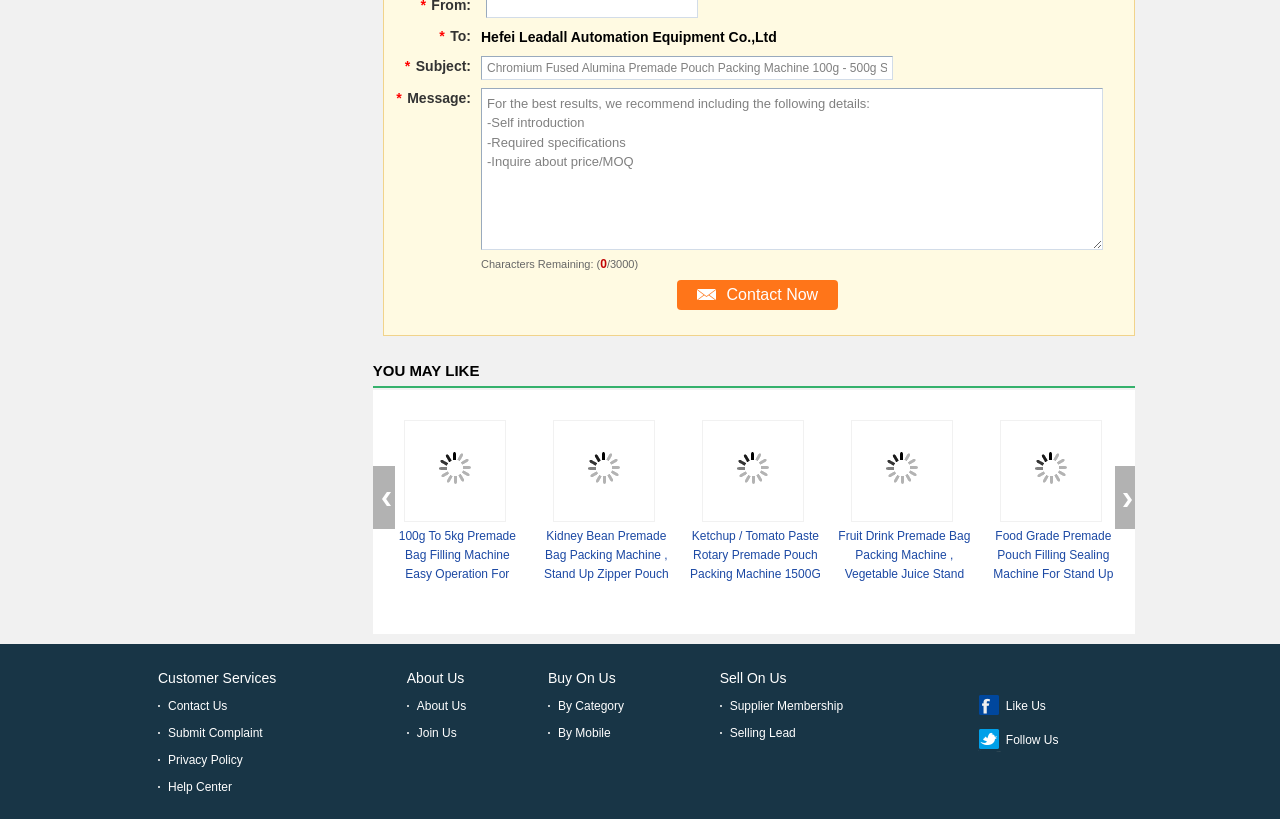Identify the bounding box coordinates for the UI element mentioned here: "Sell On Us". Provide the coordinates as four float values between 0 and 1, i.e., [left, top, right, bottom].

[0.562, 0.818, 0.615, 0.837]